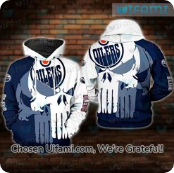What is the team featured in the hoodie?
Please respond to the question with a detailed and well-explained answer.

The image showcases a unique and bold aesthetic, combining the team's iconic colors with an intricate graphic that features a skull motif, underpinning a fierce yet stylish vibe, and the team featured in the hoodie is the Edmonton Oilers.